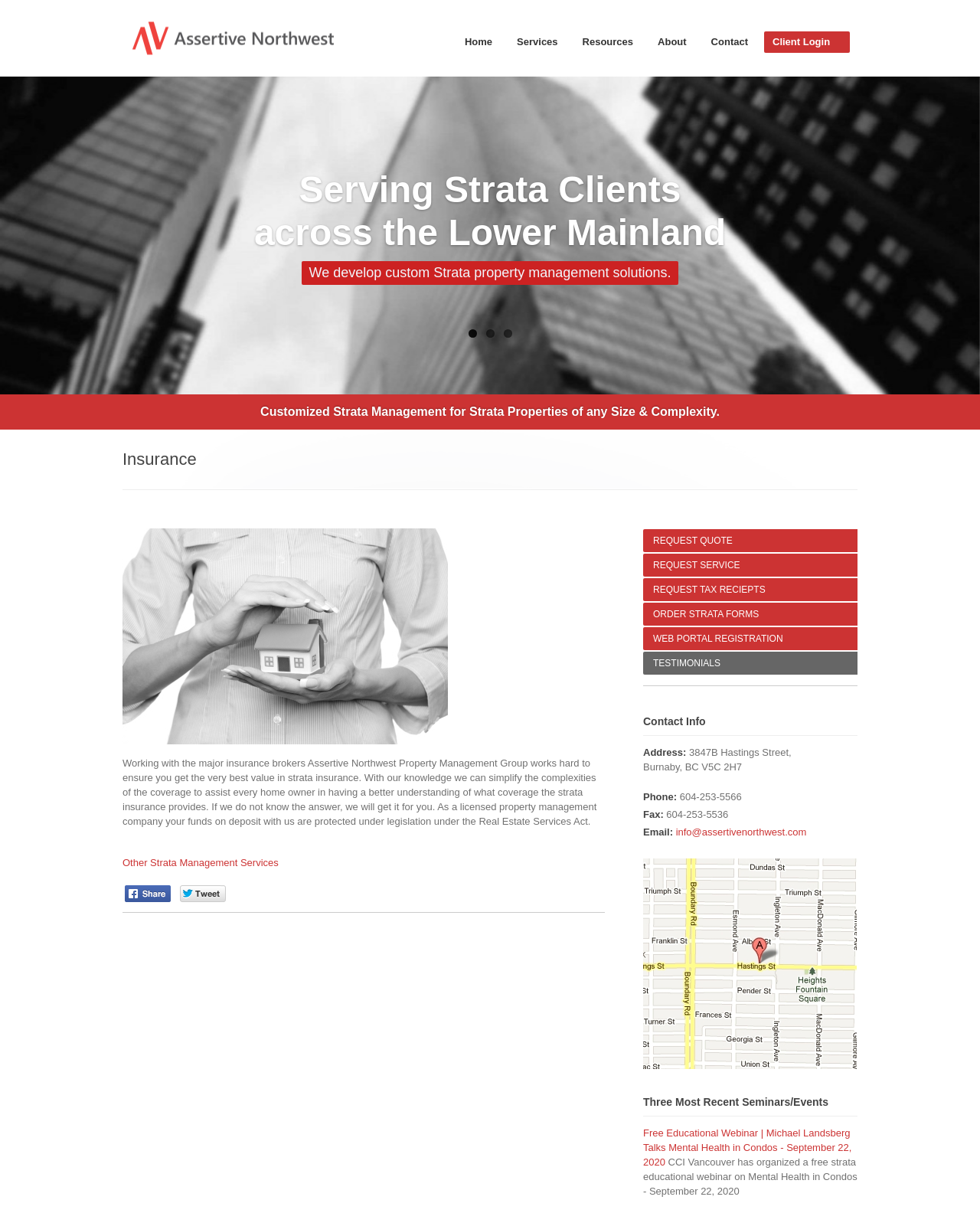Provide the bounding box coordinates of the section that needs to be clicked to accomplish the following instruction: "Click Free Educational Webinar | Michael Landsberg Talks Mental Health in Condos - September 22, 2020."

[0.656, 0.929, 0.869, 0.963]